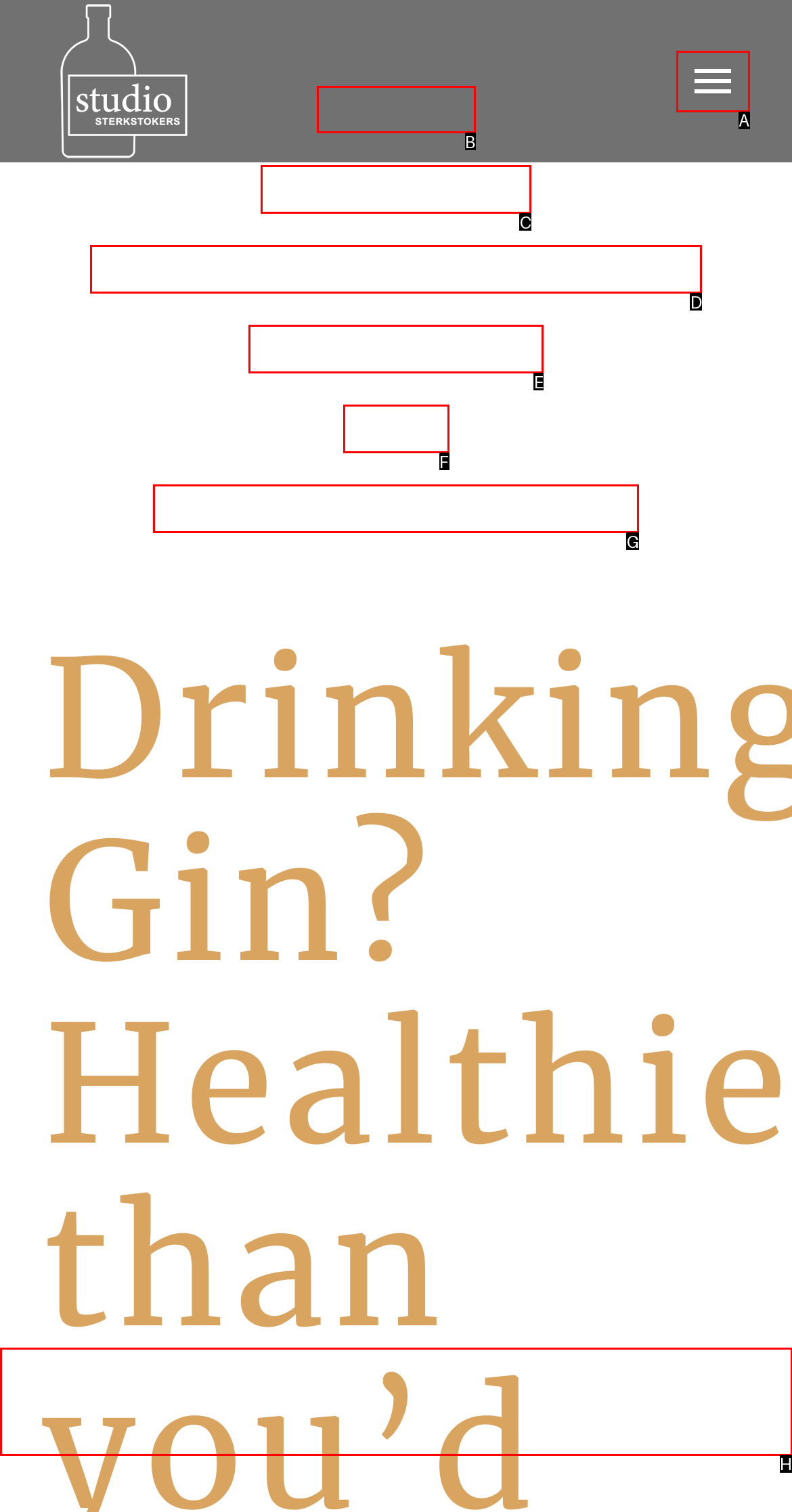Select the appropriate HTML element that needs to be clicked to finish the task: Go to the HOME page
Reply with the letter of the chosen option.

B